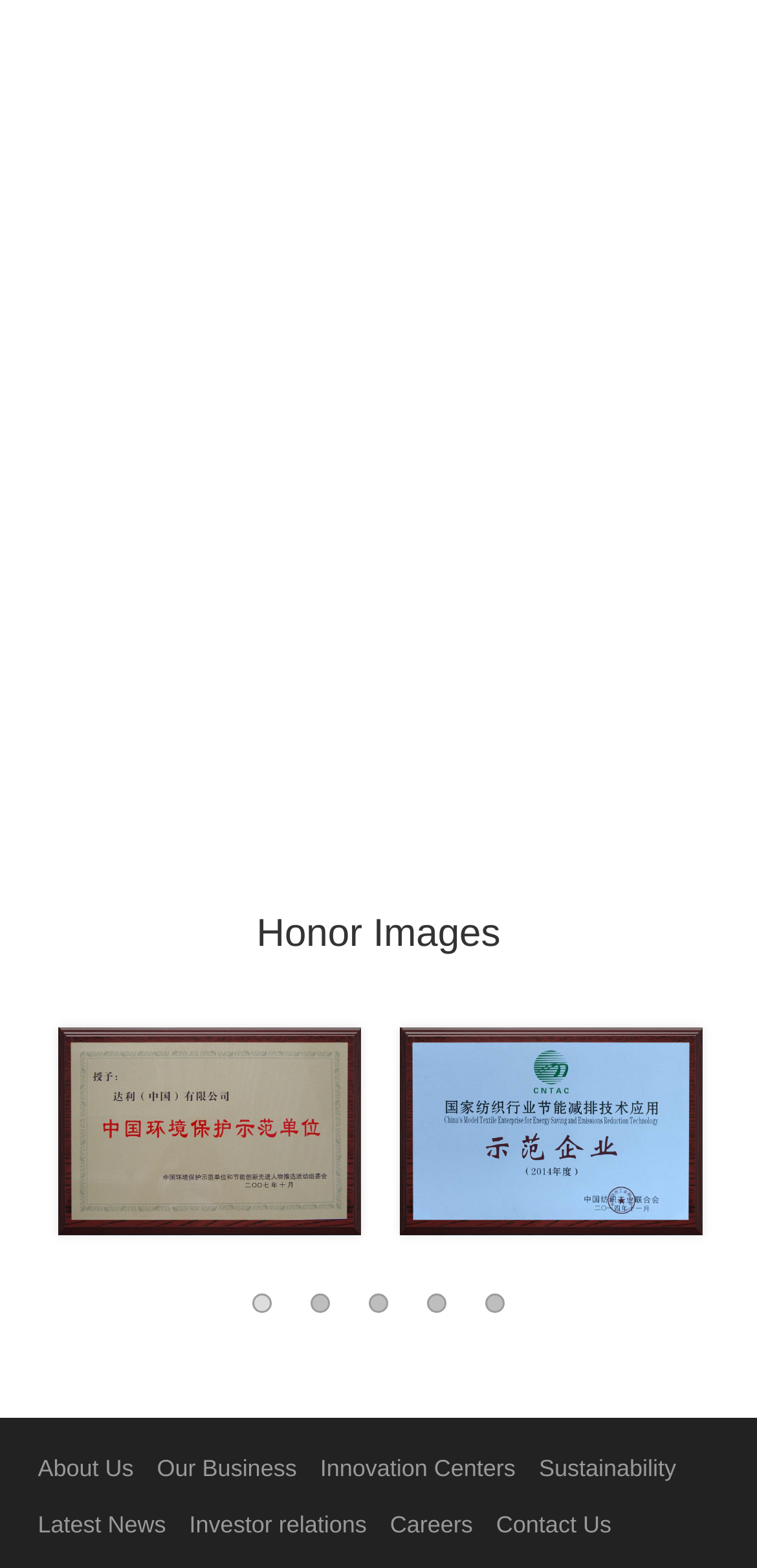Pinpoint the bounding box coordinates of the area that should be clicked to complete the following instruction: "Click on the '中國環境保護示範單位' link". The coordinates must be given as four float numbers between 0 and 1, i.e., [left, top, right, bottom].

[0.076, 0.655, 0.476, 0.787]